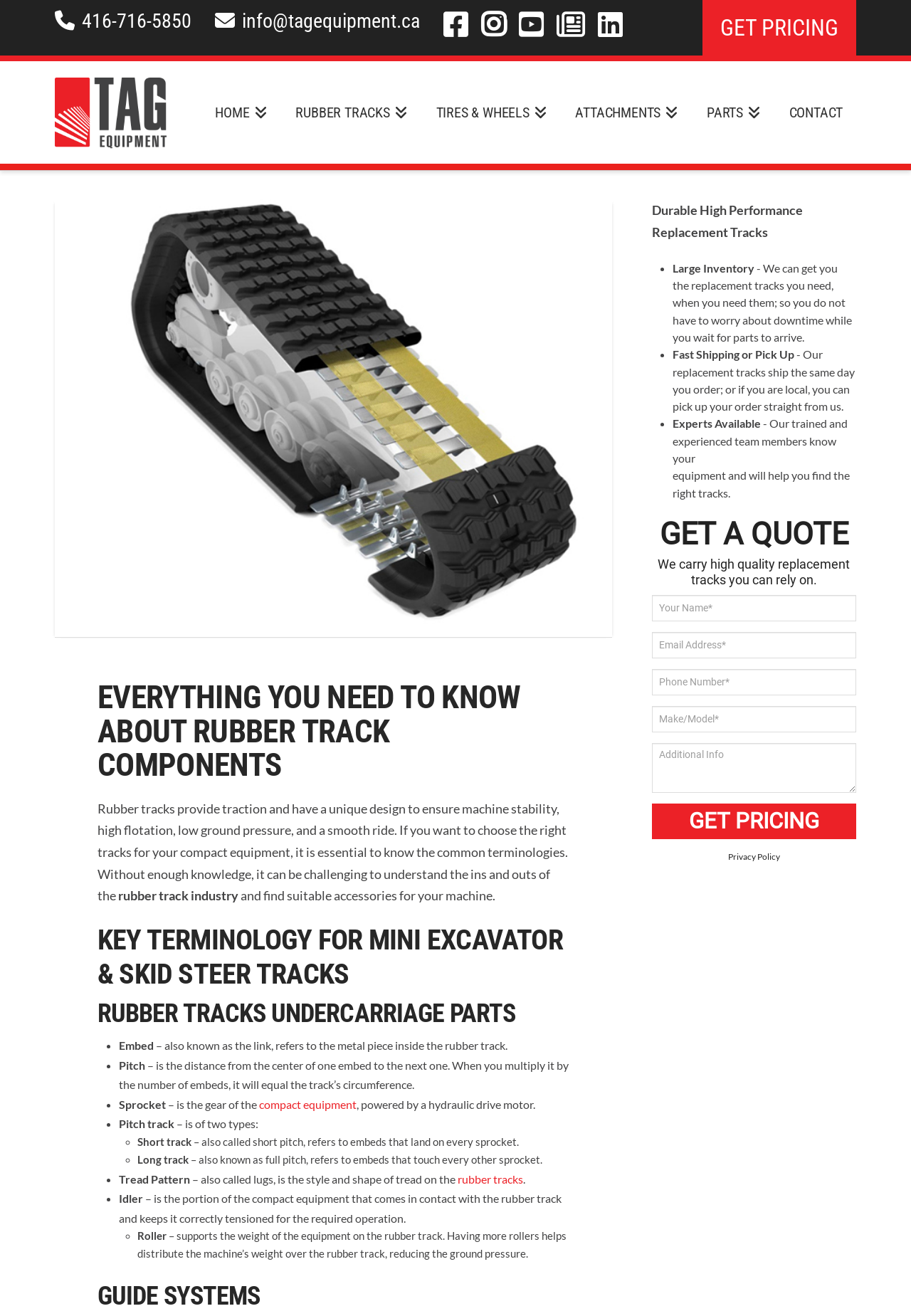Locate the bounding box coordinates of the area that needs to be clicked to fulfill the following instruction: "Click the REGISTER link". The coordinates should be in the format of four float numbers between 0 and 1, namely [left, top, right, bottom].

None